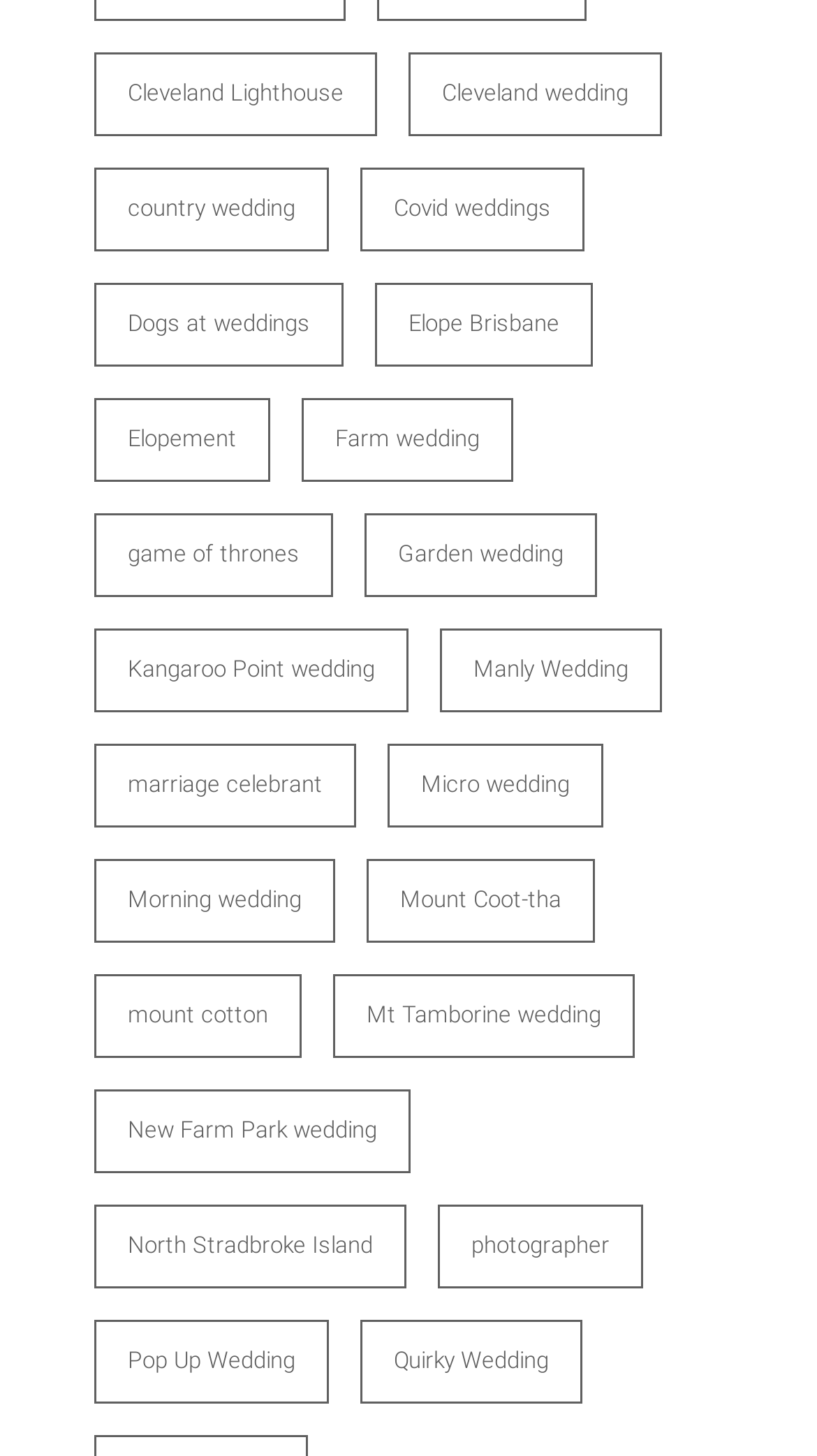Please identify the bounding box coordinates of the element's region that should be clicked to execute the following instruction: "Click on Cleveland Lighthouse". The bounding box coordinates must be four float numbers between 0 and 1, i.e., [left, top, right, bottom].

[0.115, 0.035, 0.462, 0.093]